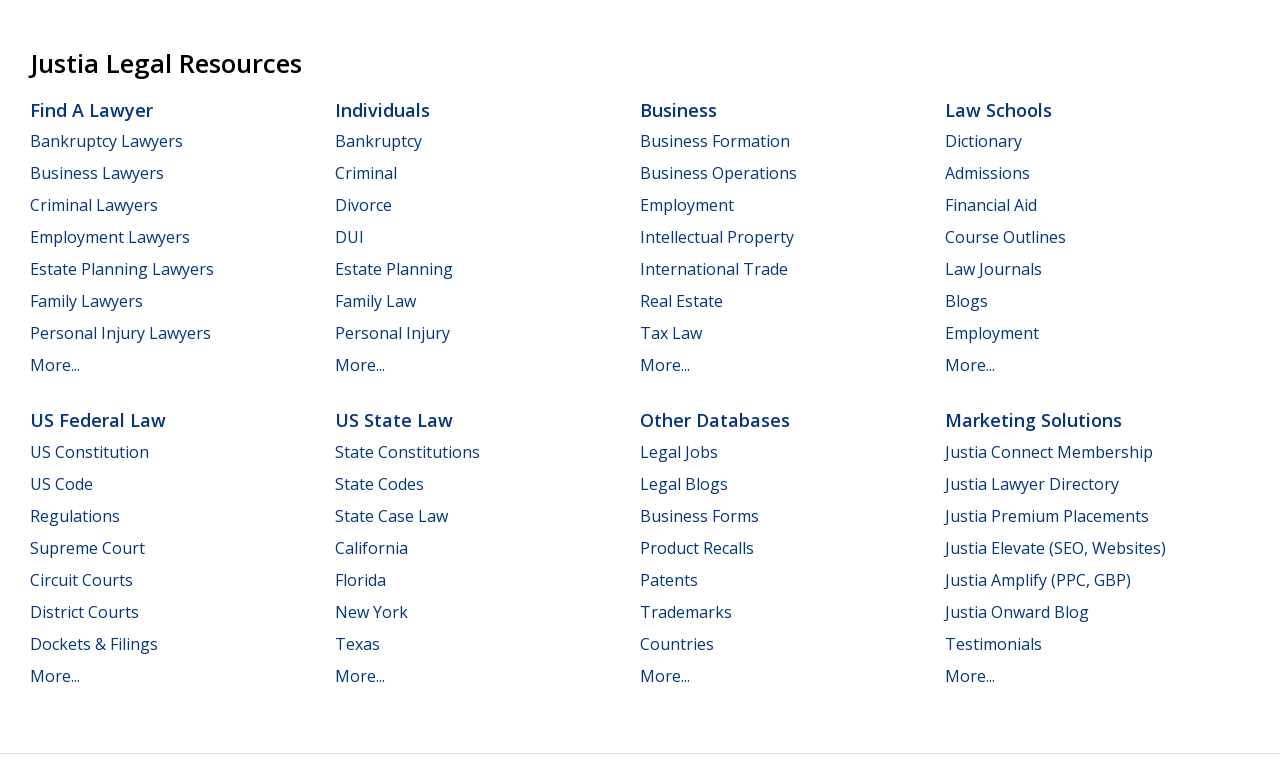Please give the bounding box coordinates of the area that should be clicked to fulfill the following instruction: "Explore business lawyers". The coordinates should be in the format of four float numbers from 0 to 1, i.e., [left, top, right, bottom].

[0.023, 0.208, 0.128, 0.236]